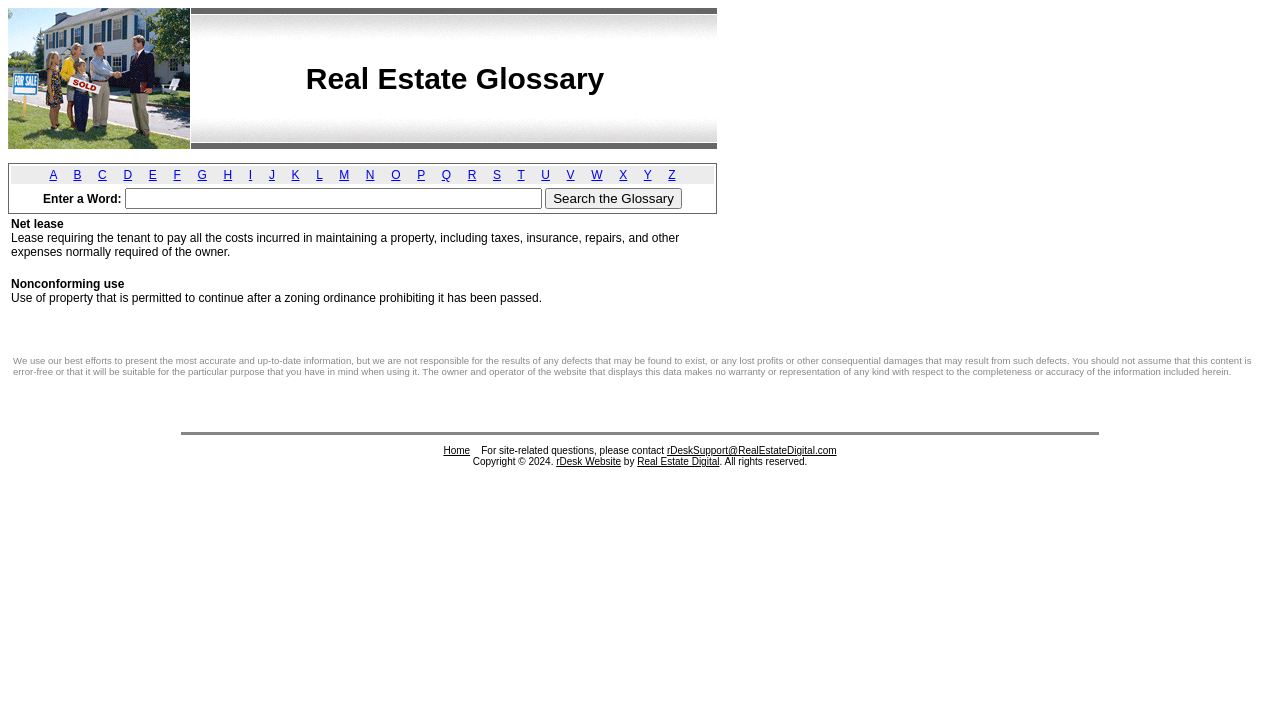What is the purpose of the search box?
Can you offer a detailed and complete answer to this question?

The search box is located in the second row of the table, with a label 'Enter a Word: Search the Glossary' and a button 'Search the Glossary'. This suggests that the purpose of the search box is to search the glossary for a specific word or term.